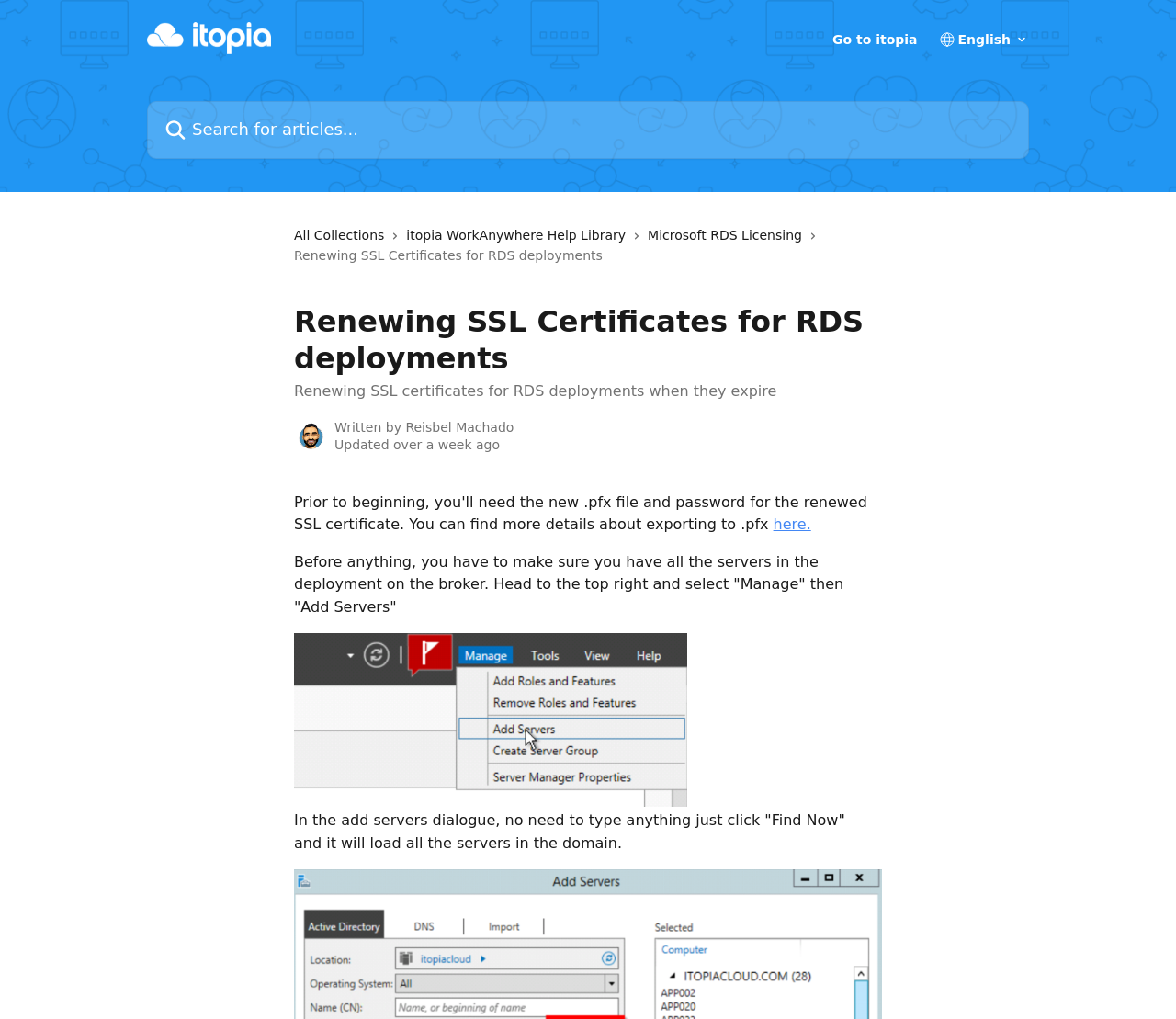Given the element description here., predict the bounding box coordinates for the UI element in the webpage screenshot. The format should be (top-left x, top-left y, bottom-right x, bottom-right y), and the values should be between 0 and 1.

[0.657, 0.506, 0.69, 0.523]